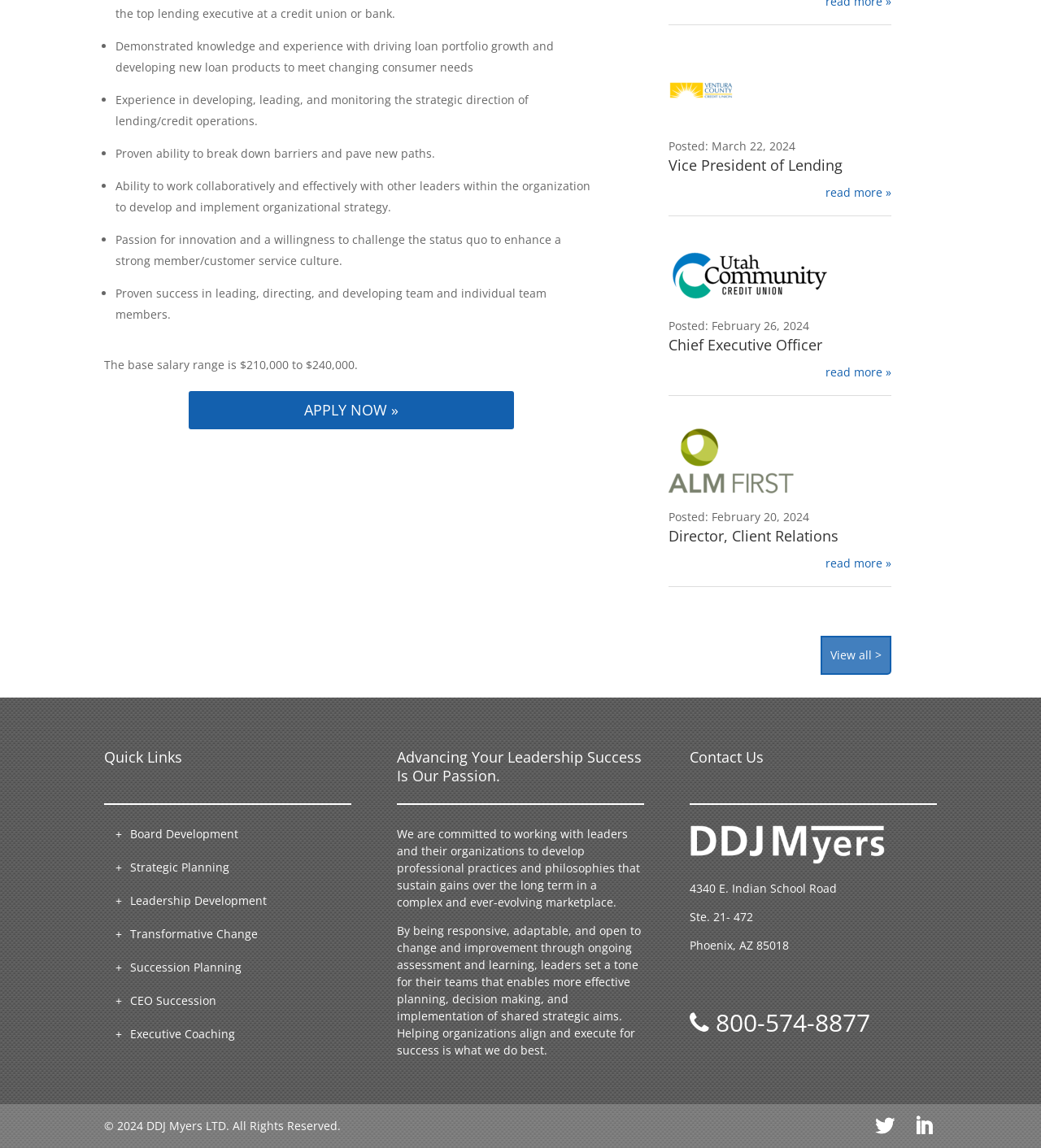Determine the bounding box coordinates of the region I should click to achieve the following instruction: "Read more about the Chief Executive Officer position". Ensure the bounding box coordinates are four float numbers between 0 and 1, i.e., [left, top, right, bottom].

[0.793, 0.316, 0.856, 0.333]